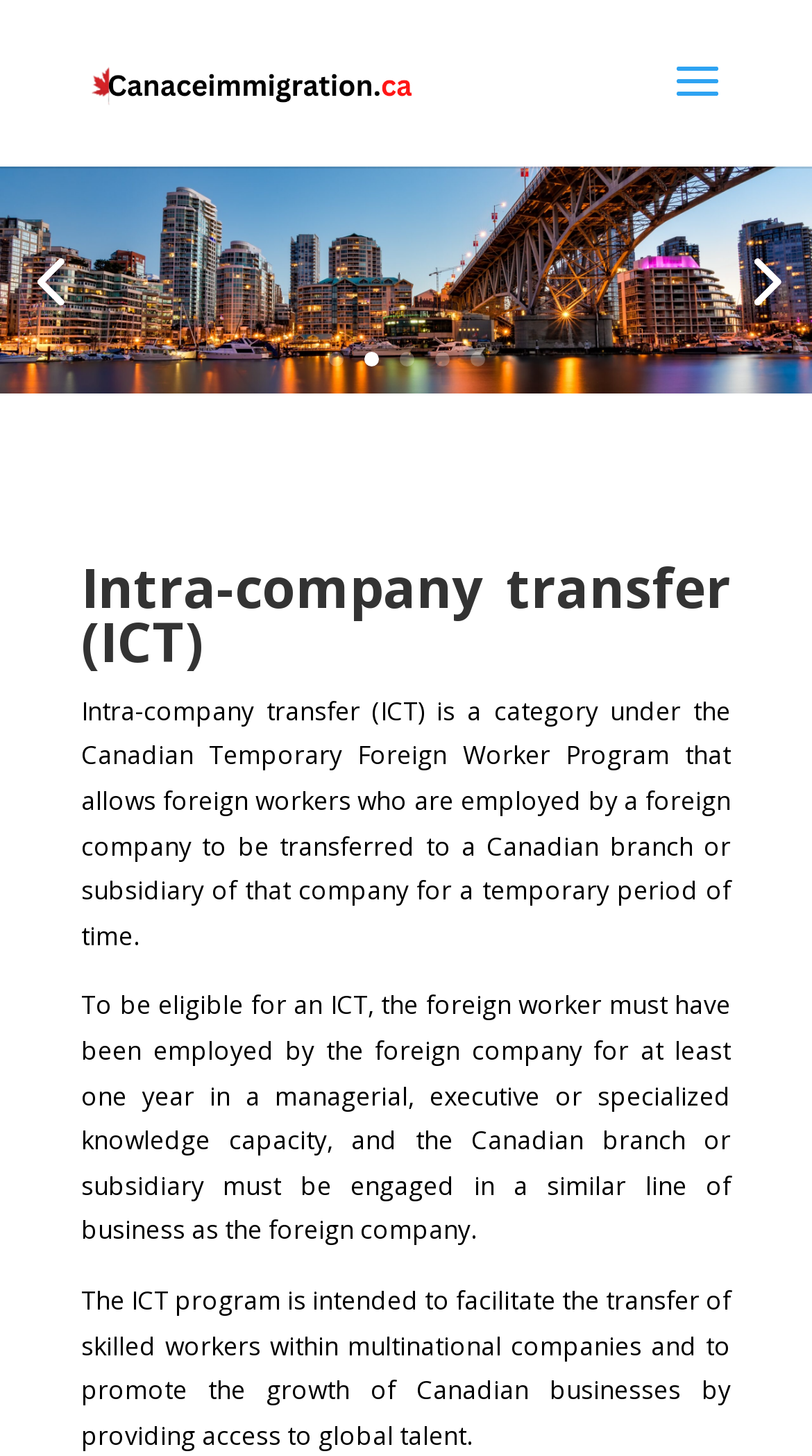Determine the bounding box coordinates (top-left x, top-left y, bottom-right x, bottom-right y) of the UI element described in the following text: 4

[0.535, 0.242, 0.553, 0.252]